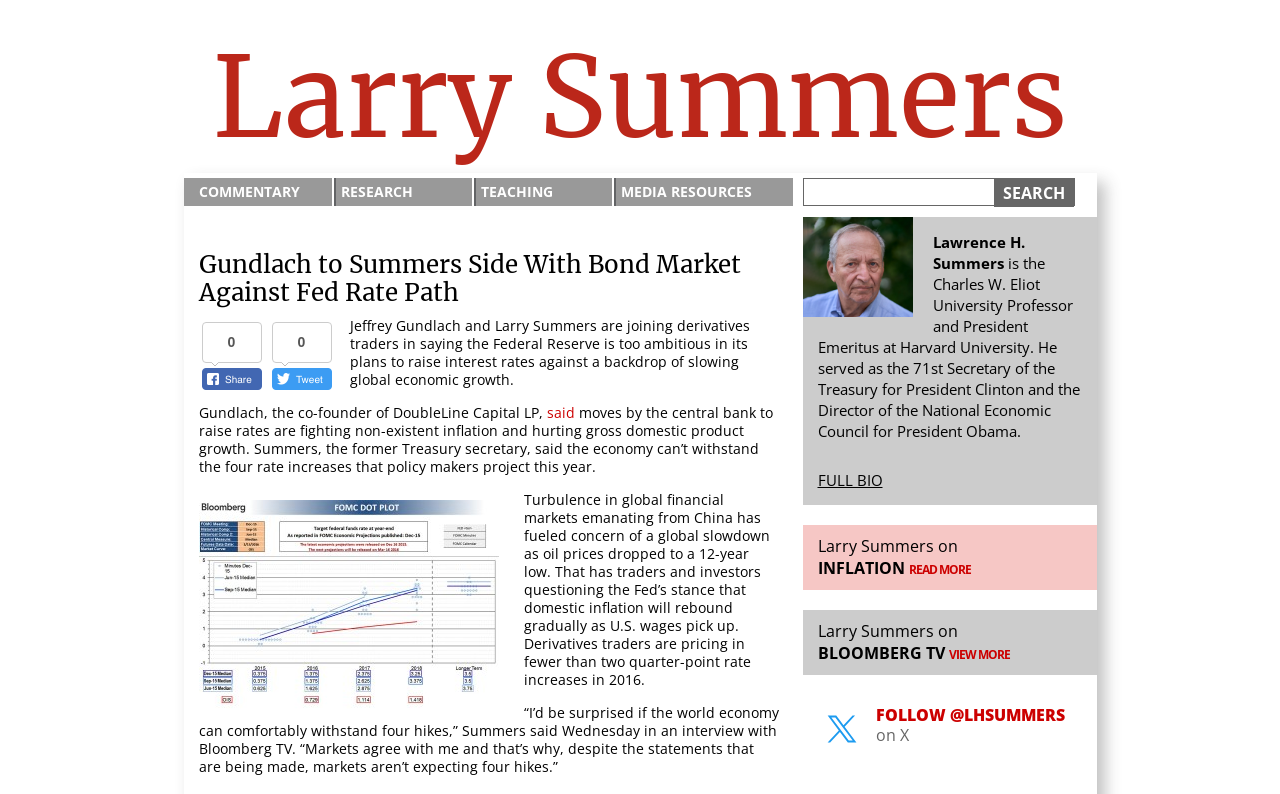Could you provide the bounding box coordinates for the portion of the screen to click to complete this instruction: "Search for something"?

[0.776, 0.225, 0.839, 0.261]